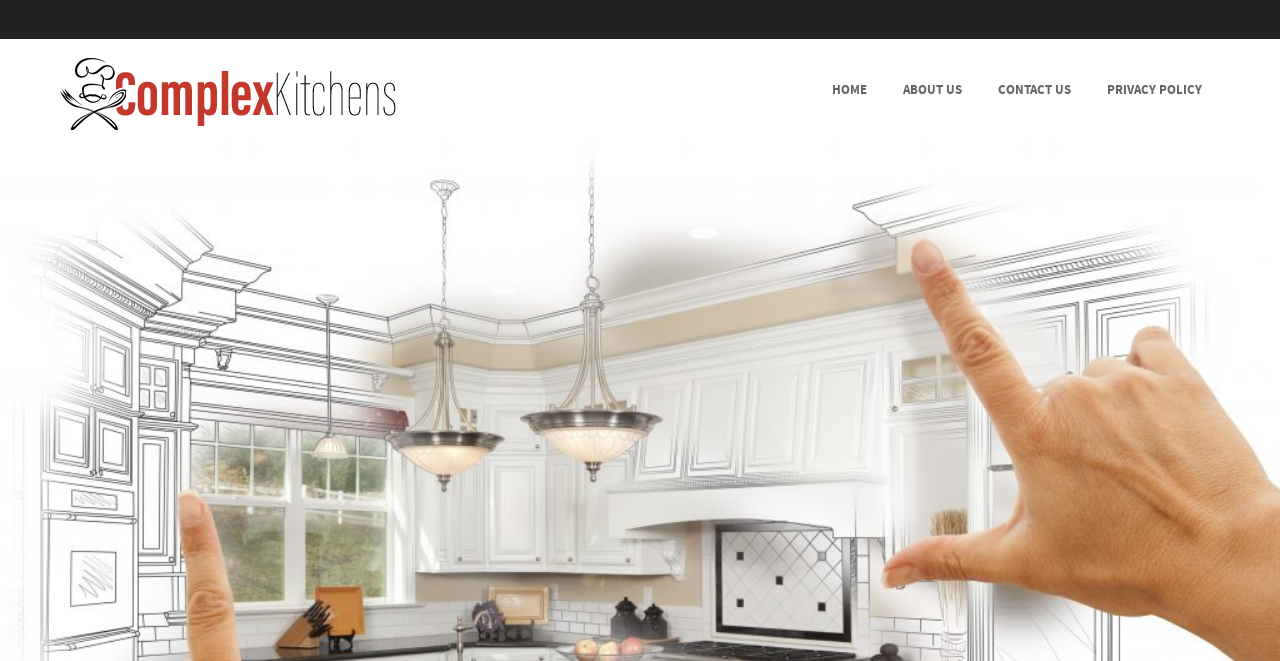What is the purpose of the 'SKIP TO CONTENT' link?
Provide a well-explained and detailed answer to the question.

The 'SKIP TO CONTENT' link is likely used to skip the navigation menu and go directly to the main content of the webpage, making it easier for users to access the content.